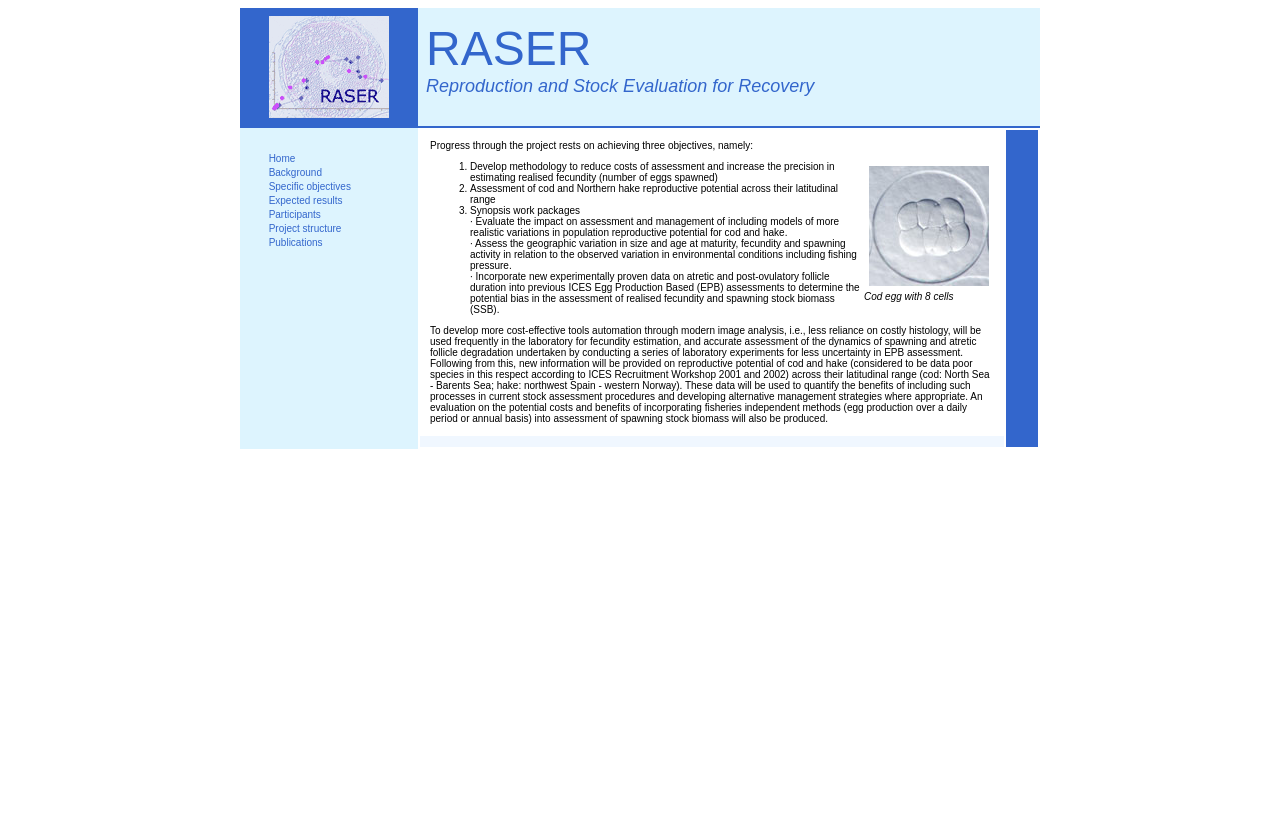What is the project name?
Please answer the question with a detailed response using the information from the screenshot.

The project name is RASER, which stands for Reproduction and Stock Evaluation for Recovery. This can be inferred from the heading 'RASER Reproduction and Stock Evaluation for Recovery' on the webpage.